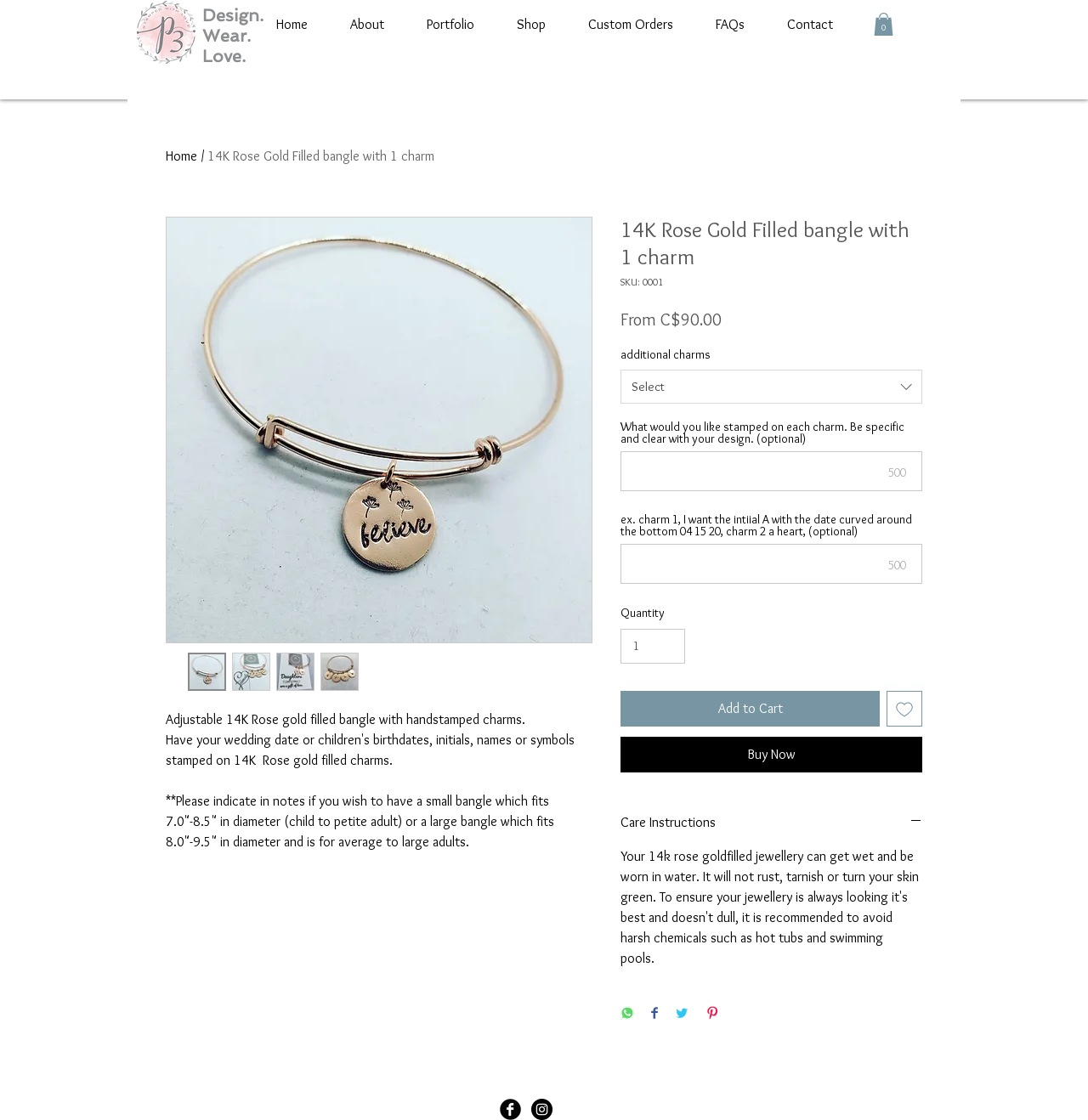Based on the image, provide a detailed response to the question:
What is the purpose of the textbox?

I found this answer by looking at the textbox label, which states 'What would you like stamped on each charm. Be specific and clear with your design. (optional)'.